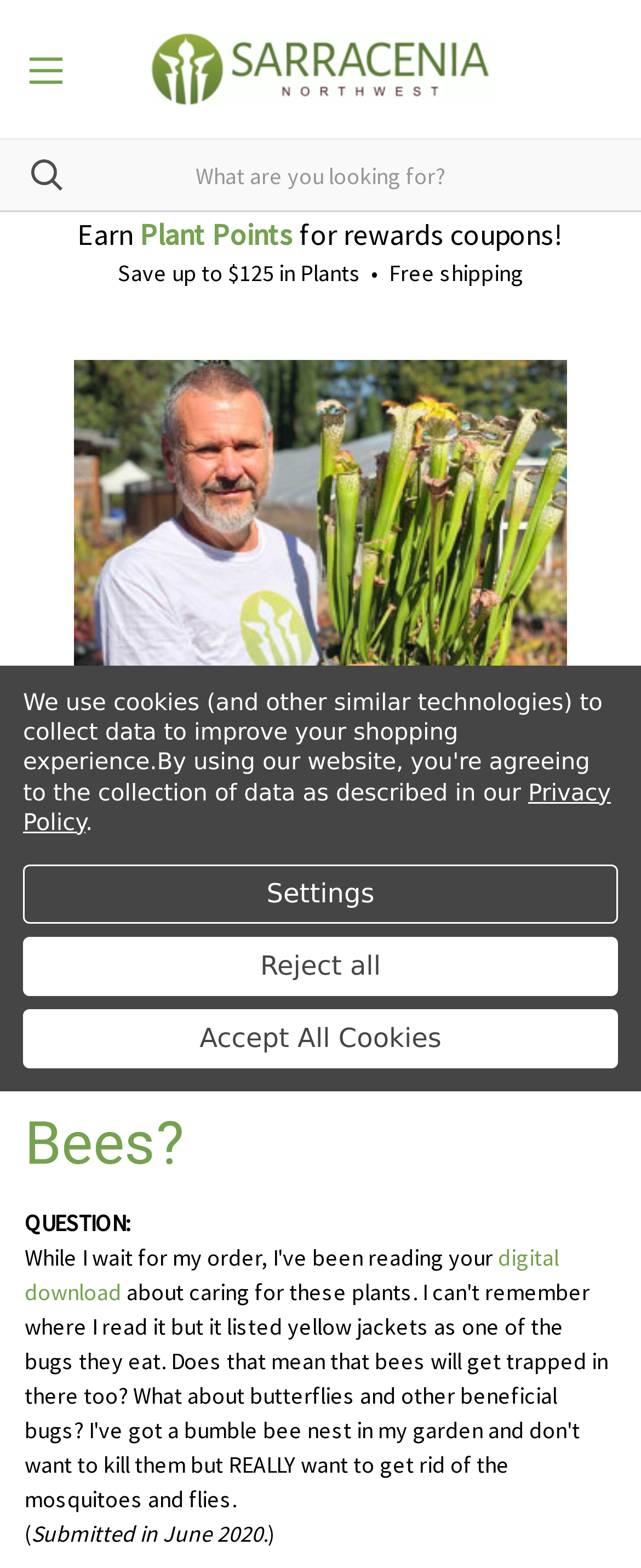Locate the bounding box coordinates of the area you need to click to fulfill this instruction: 'Learn about Bidiboo's terms and conditions'. The coordinates must be in the form of four float numbers ranging from 0 to 1: [left, top, right, bottom].

None